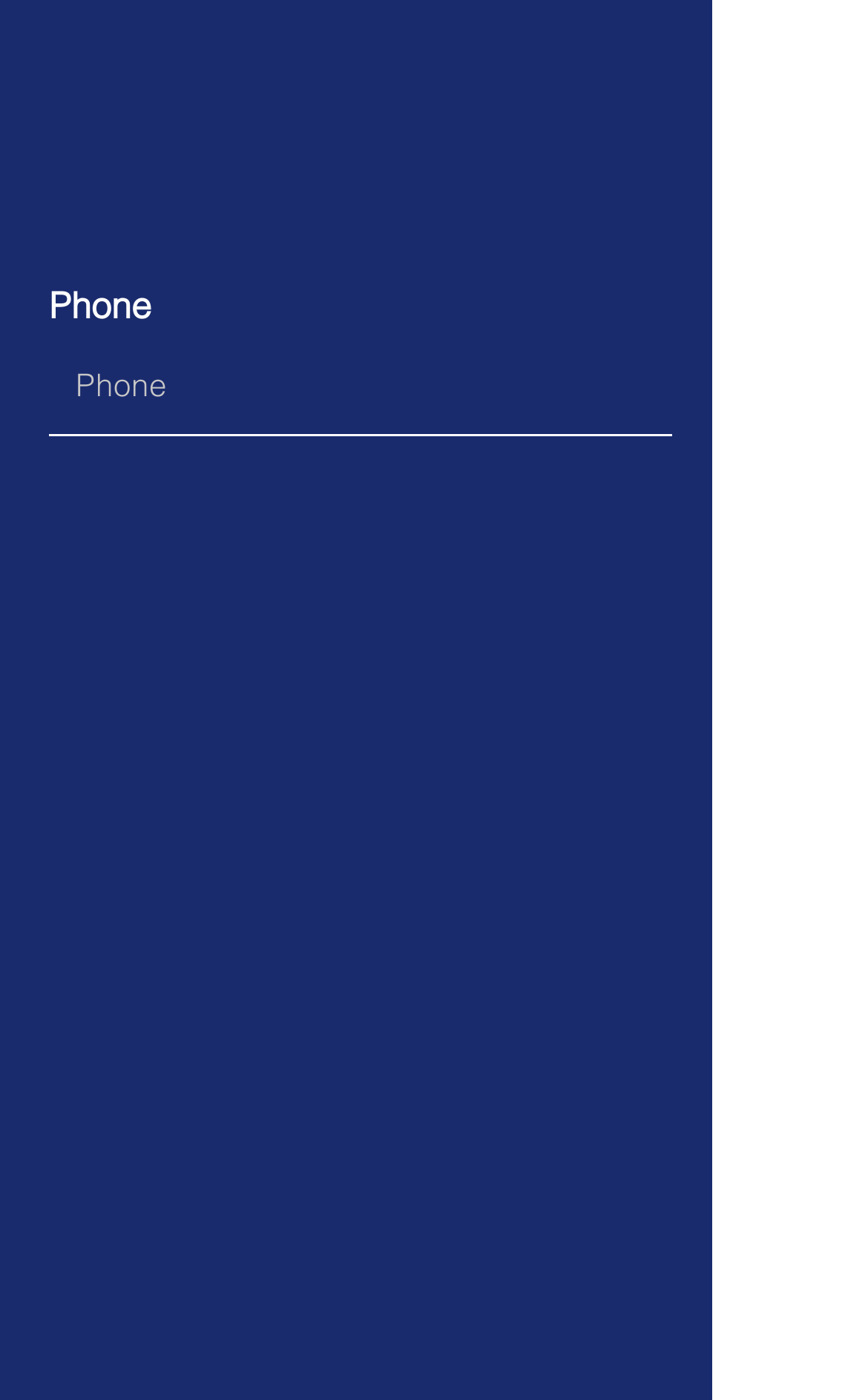Identify the bounding box coordinates for the region to click in order to carry out this instruction: "Submit the form". Provide the coordinates using four float numbers between 0 and 1, formatted as [left, top, right, bottom].

[0.262, 0.324, 0.569, 0.39]